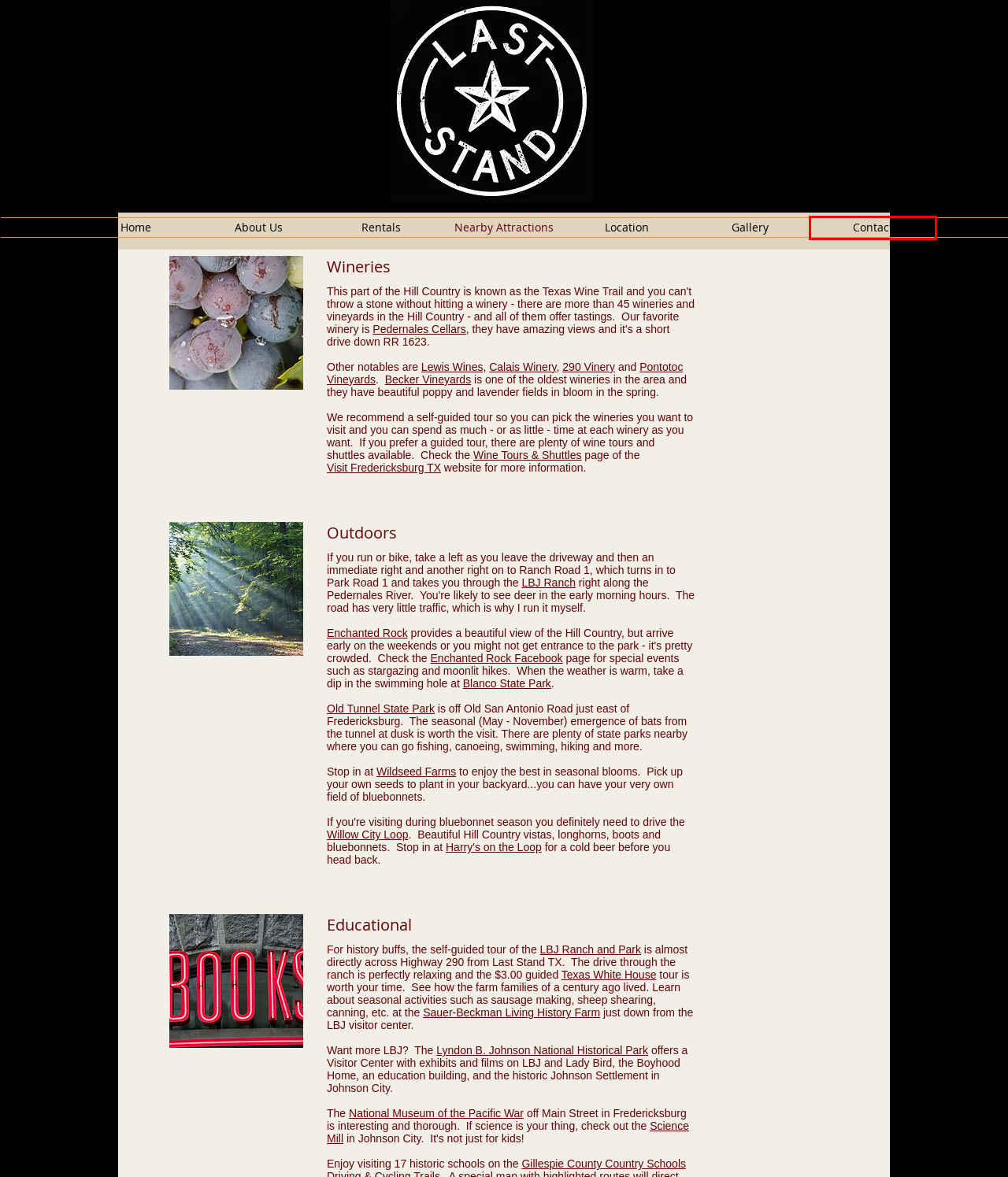With the provided screenshot showing a webpage and a red bounding box, determine which webpage description best fits the new page that appears after clicking the element inside the red box. Here are the options:
A. Location | mysite
B. Lyndon B. Johnson State Park & Historic Site — Texas Parks & Wildlife Department
C. Lewis Wines
D. Visiting the LBJ Ranch - Lyndon B Johnson National Historical Park (U.S. National Park Service)
E. Contact | mysite
F. Texas White House - Lyndon B Johnson National Historical Park (U.S. National Park Service)
G. Calais Winery | Premier Texas Wines | Hye, Texas
H. LastStandTX About Us

E